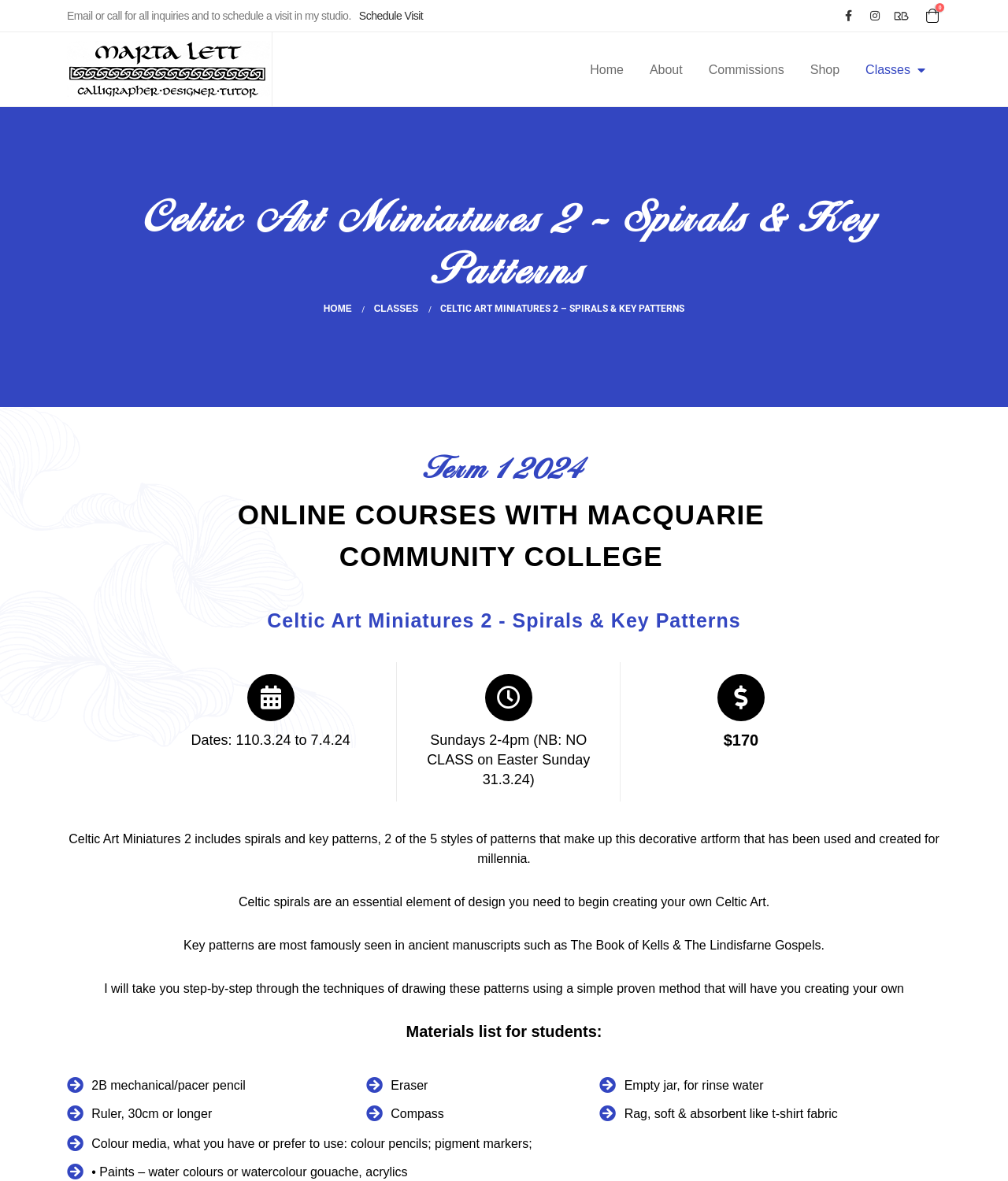What is the duration of the class?
Can you provide an in-depth and detailed response to the question?

The answer can be found by looking at the static text element with the text 'Sundays 2-4pm (NB: NO CLASS on Easter Sunday 31.3.24)'. This indicates that the class is held on Sundays from 2-4pm.